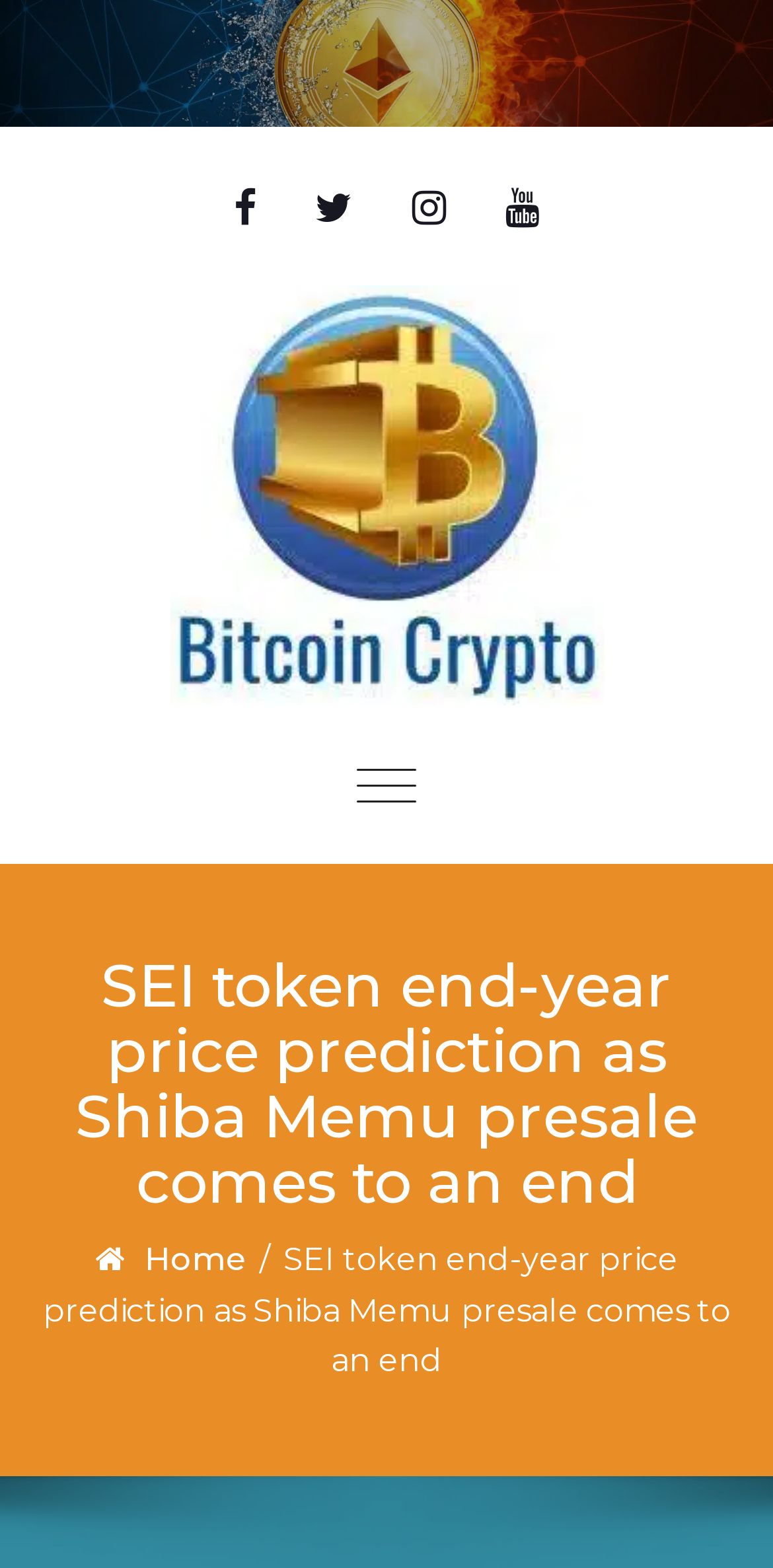Reply to the question below using a single word or brief phrase:
How many social media links are present in the header?

4